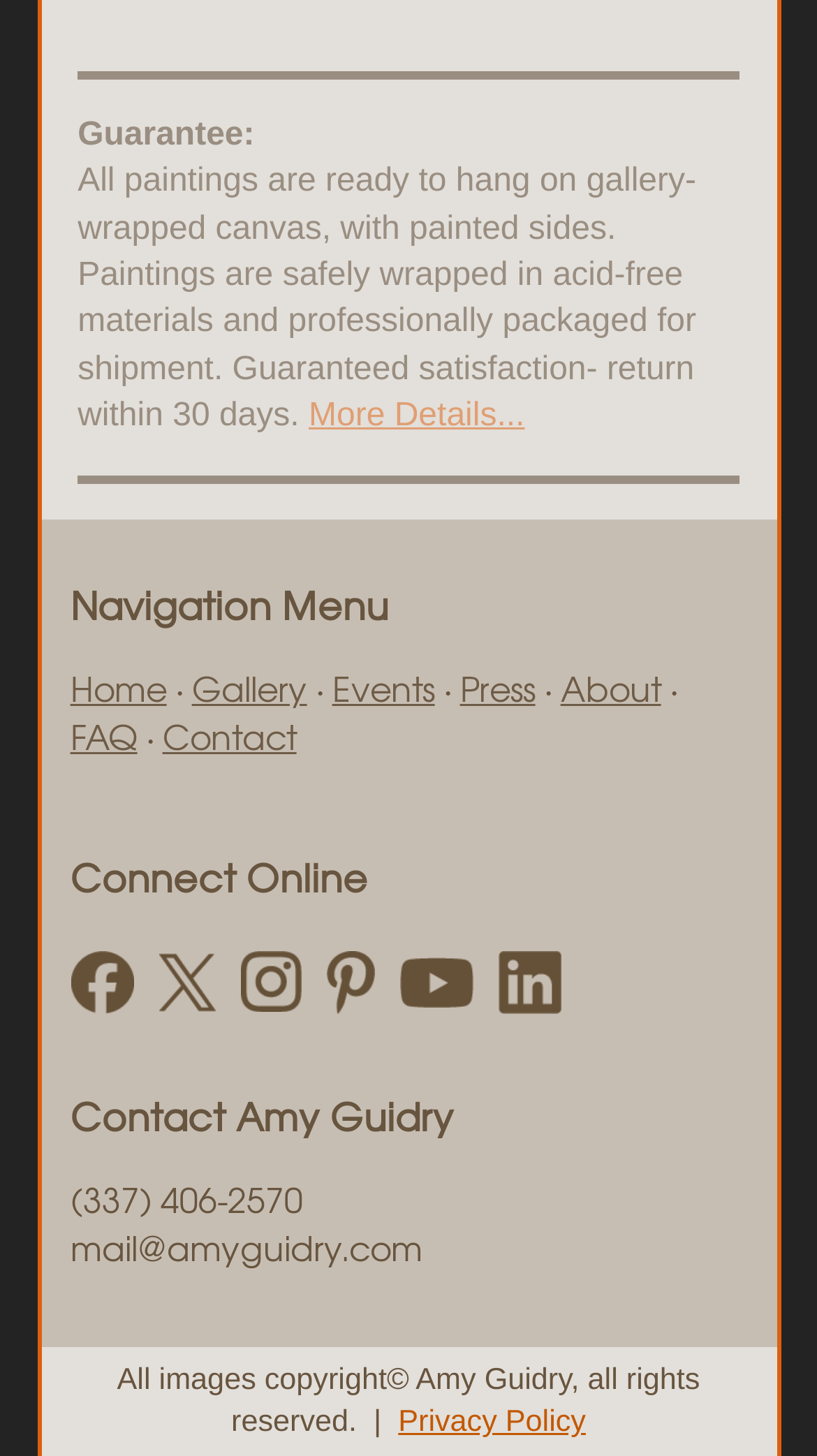What is the email address to contact Amy Guidry?
Please provide a detailed and thorough answer to the question.

The email address is mentioned in the static text 'mail@amyguidry.com' which is located under the heading 'Contact Amy Guidry'.